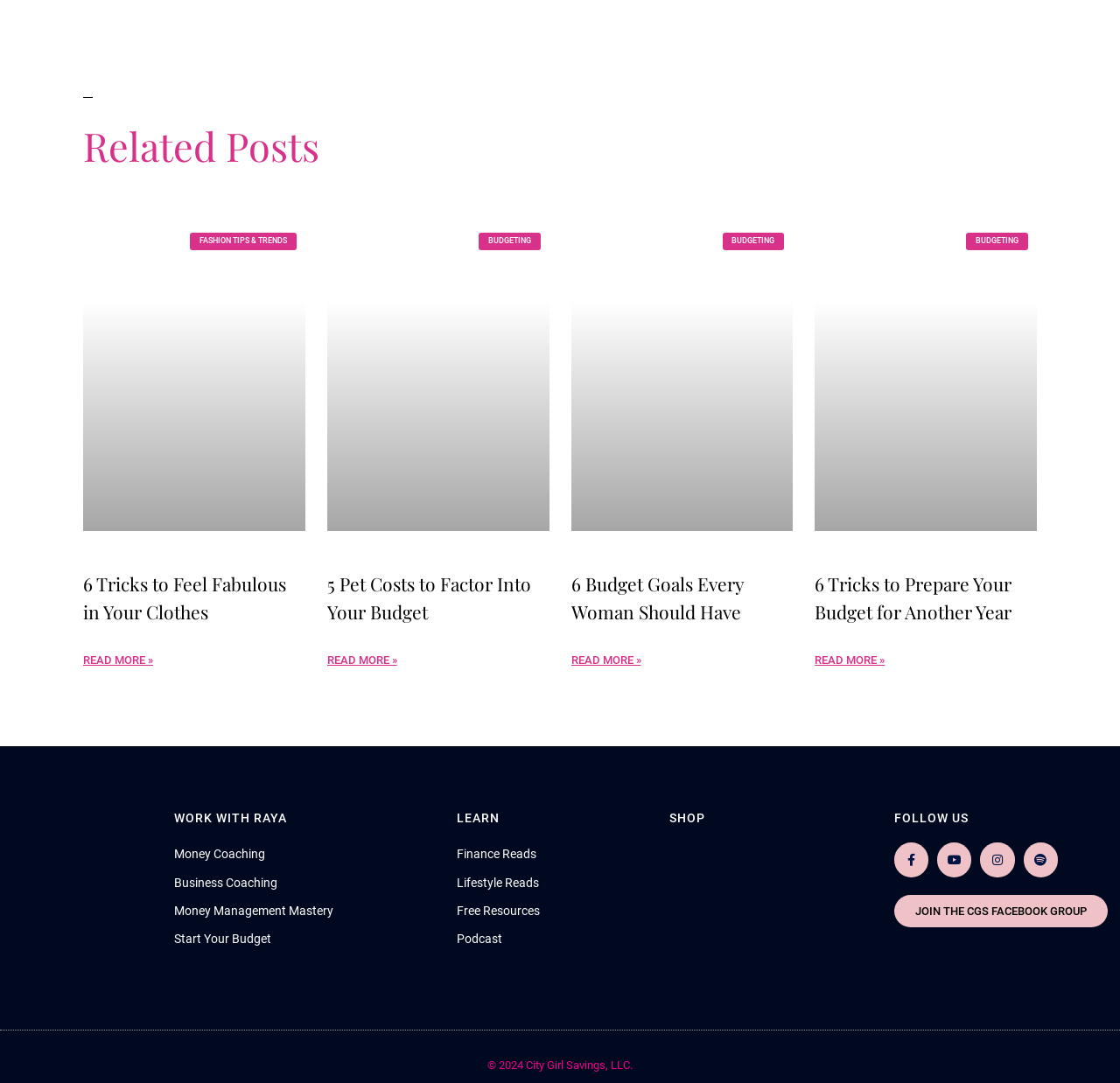Kindly respond to the following question with a single word or a brief phrase: 
How many social media platforms are linked on this webpage?

4